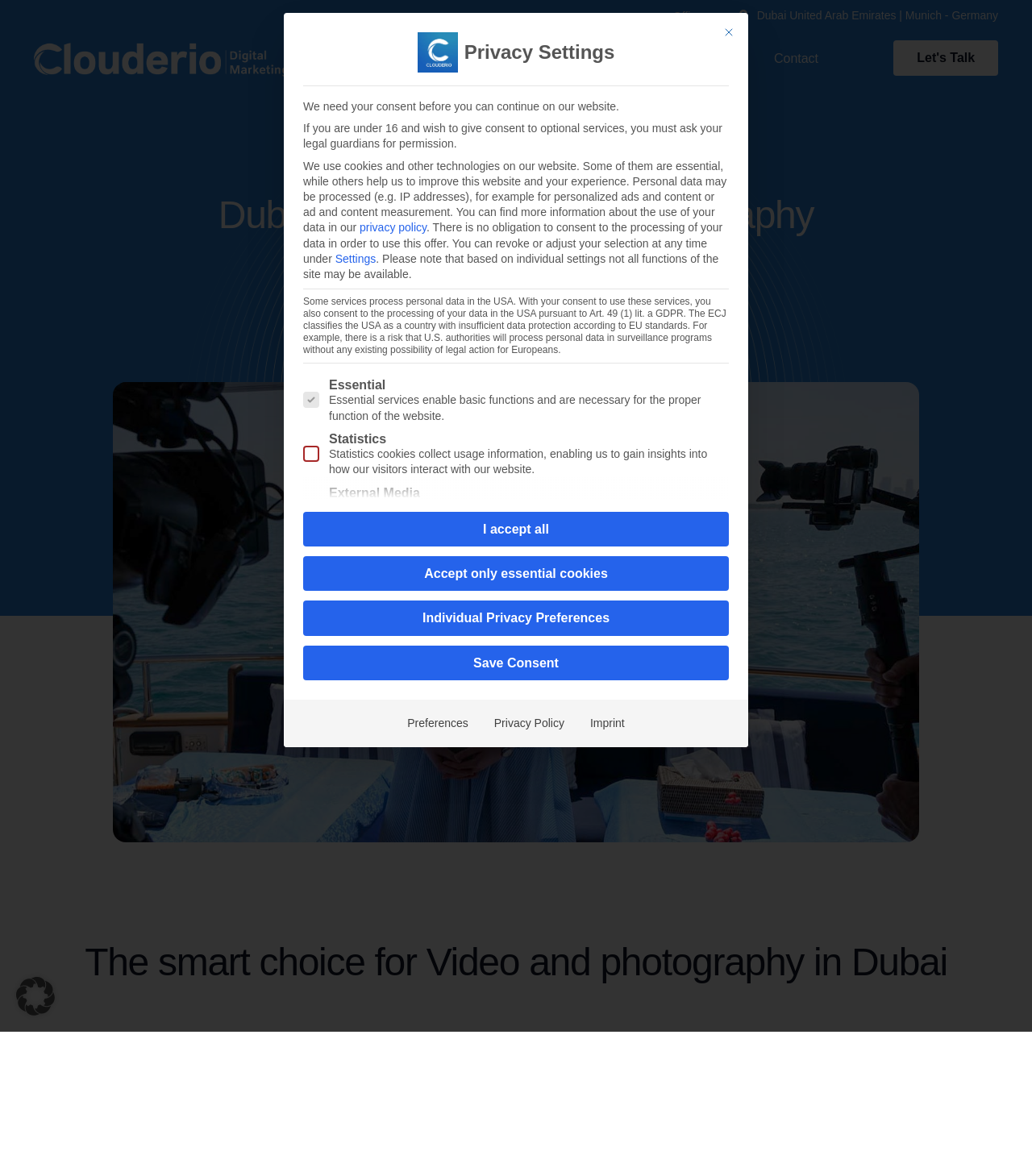Offer an in-depth caption of the entire webpage.

The webpage is about Videography and Photography services offered by a German Digital Marketing Agency. At the top, there is a navigation menu with links to "Home", "About us", "Benifits of hiring us", "Career", "Services", "Managed WP Hosting", and "Contact". 

On the right side of the navigation menu, there is a "Let's Talk" button. Below the navigation menu, a modal dialog box appears, titled "Privacy Settings". This dialog box contains a heading, a paragraph of text, and several buttons and checkboxes. The paragraph explains the use of cookies and personal data on the website, and the options for users to consent to the processing of their data. 

There are three buttons at the bottom of the dialog box: "I accept all", "Accept only essential cookies", and "Individual Privacy Preferences". Additionally, there are three checkboxes for "Essential", "Statistics", and "External Media" services, each with a corresponding description. 

On the right side of the dialog box, there are three buttons: "Preferences", "Privacy Policy", and "Imprint". At the top-right corner of the dialog box, there is a "Close" button accompanied by a small image.